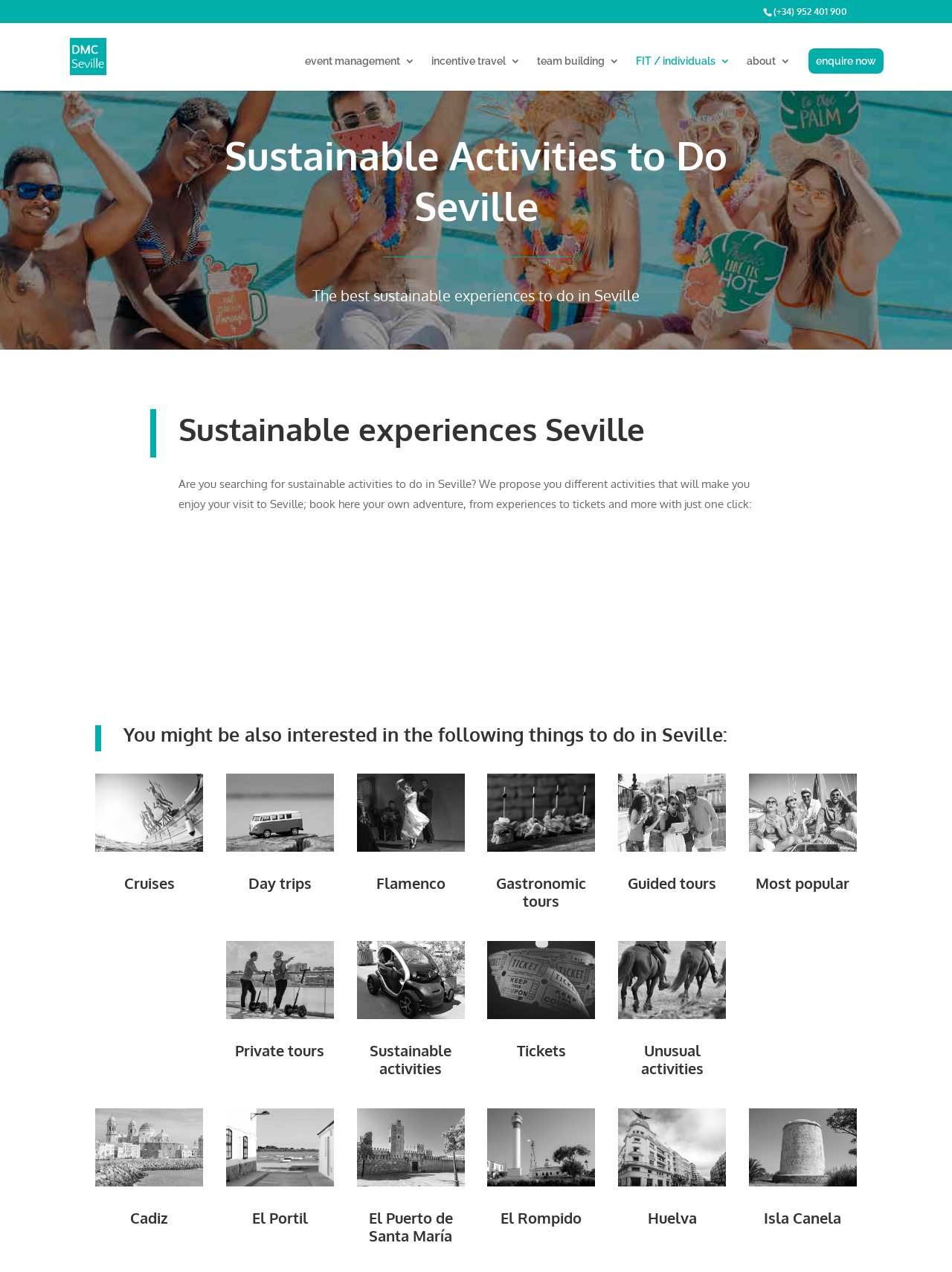Specify the bounding box coordinates of the region I need to click to perform the following instruction: "Explore cruises with DMC in Seville". The coordinates must be four float numbers in the range of 0 to 1, i.e., [left, top, right, bottom].

[0.1, 0.608, 0.213, 0.67]